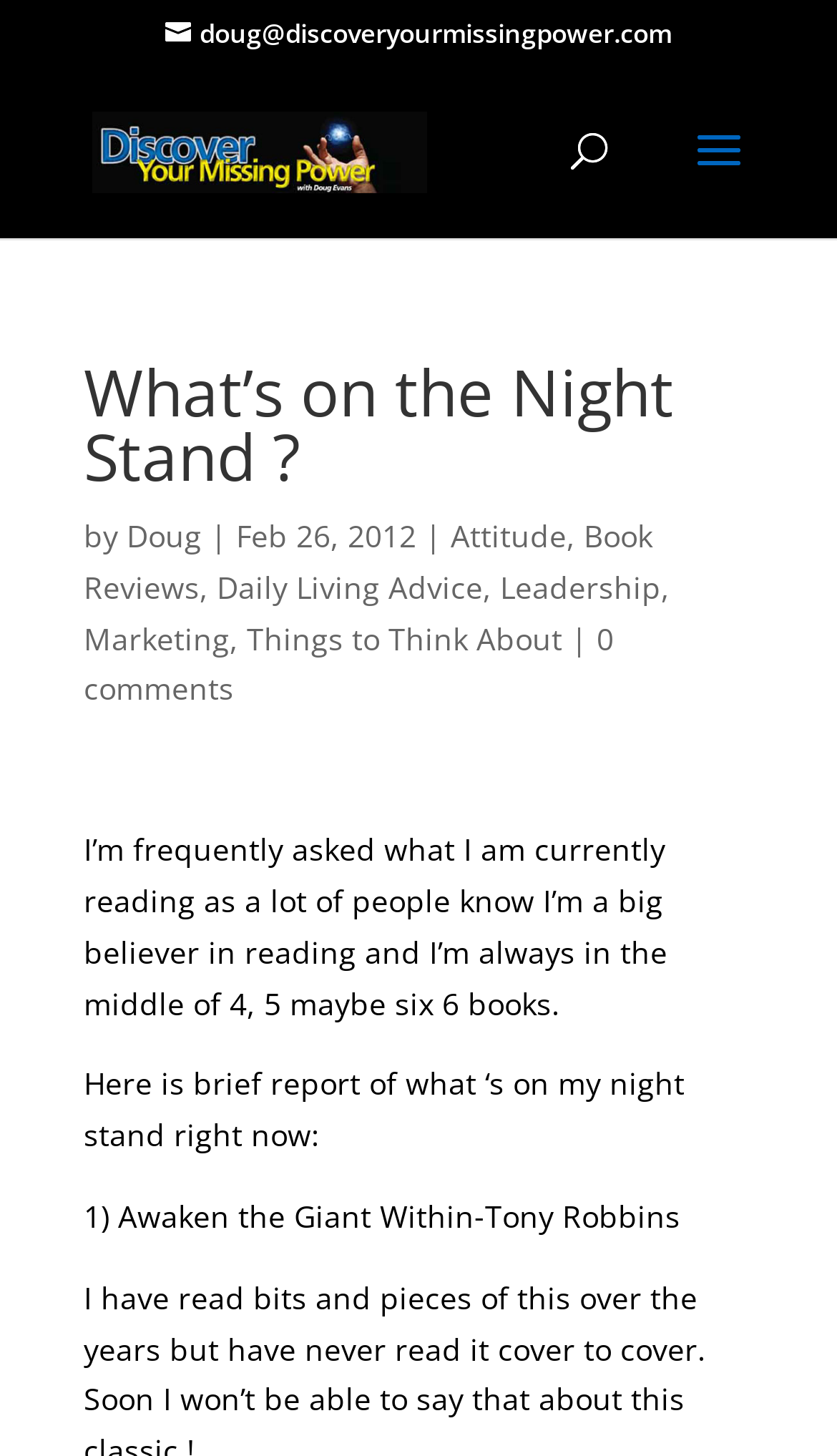Please identify the bounding box coordinates of the element on the webpage that should be clicked to follow this instruction: "Search for something". The bounding box coordinates should be given as four float numbers between 0 and 1, formatted as [left, top, right, bottom].

[0.5, 0.046, 0.9, 0.047]